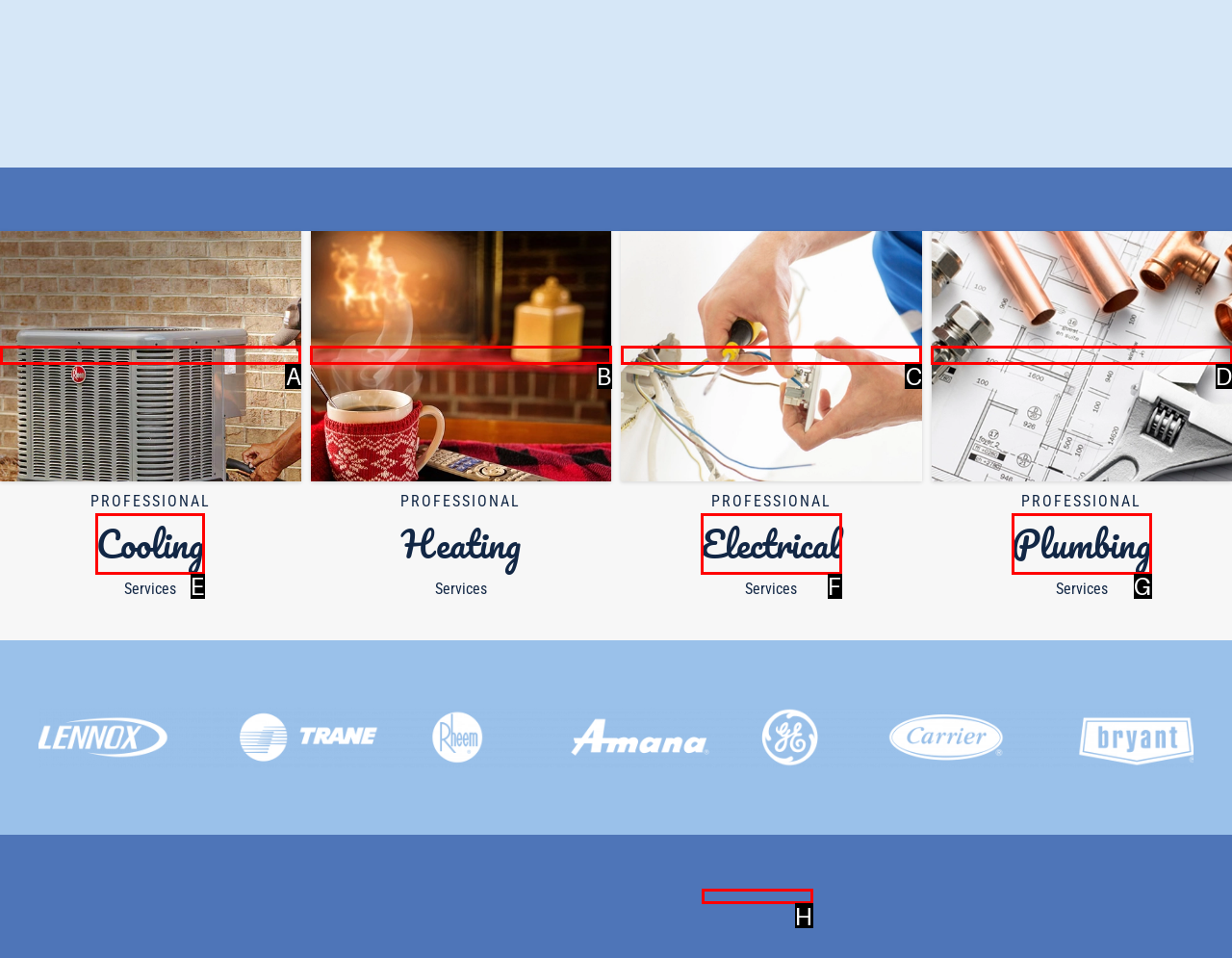Identify which HTML element to click to fulfill the following task: Click on Cooling Services. Provide your response using the letter of the correct choice.

E